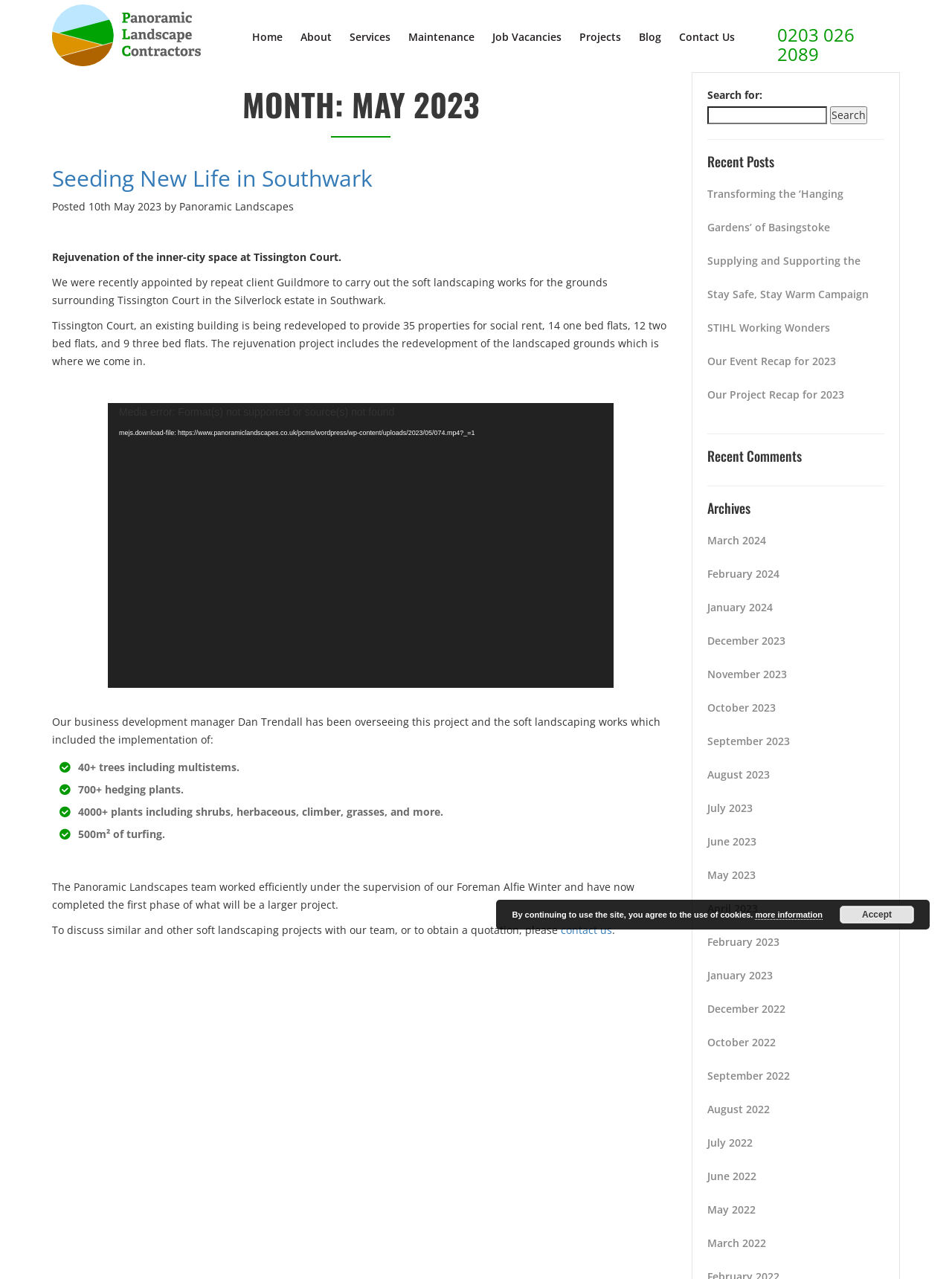Given the element description Our Project Recap for 2023, identify the bounding box coordinates for the UI element on the webpage screenshot. The format should be (top-left x, top-left y, bottom-right x, bottom-right y), with values between 0 and 1.

[0.743, 0.303, 0.887, 0.314]